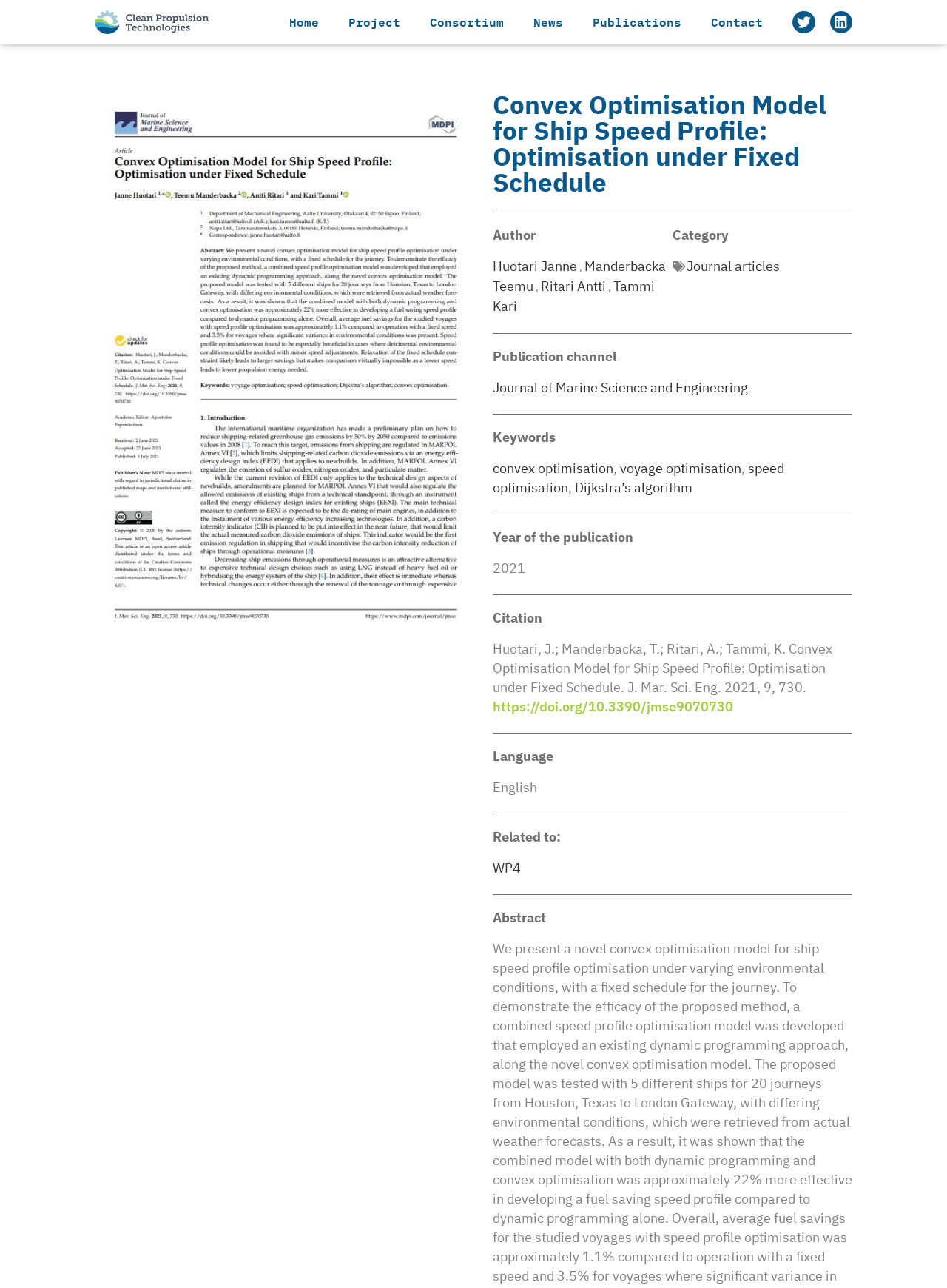Describe all the significant parts and information present on the webpage.

This webpage appears to be a publication page for a research article titled "Convex Optimisation Model for Ship Speed Profile: Optimisation under Fixed Schedule". At the top, there is a navigation menu with links to "Home", "Project", "Consortium", "News", "Publications", and "Contact". Additionally, there are social media links to Twitter and LinkedIn on the top right.

Below the navigation menu, the title of the article is displayed prominently. The authors of the article, Huotari Janne, Manderbacka Teemu, Ritari Antti, and Tammi Kari, are listed below the title.

The article's metadata is organized into sections, including "Category", which is listed as "Journal articles", and "Publication channel", which is "Journal of Marine Science and Engineering". The "Keywords" section lists several relevant terms, including "convex optimisation", "voyage optimisation", "speed optimisation", and "Dijkstra’s algorithm".

The "Year of the publication" is listed as 2021, and the "Citation" section provides the full citation for the article, including the authors, title, journal, and DOI. The "Language" of the article is listed as "English", and it is "Related to:" WP4.

Finally, the "Abstract" section is located at the bottom of the page, but its content is not provided in the accessibility tree.